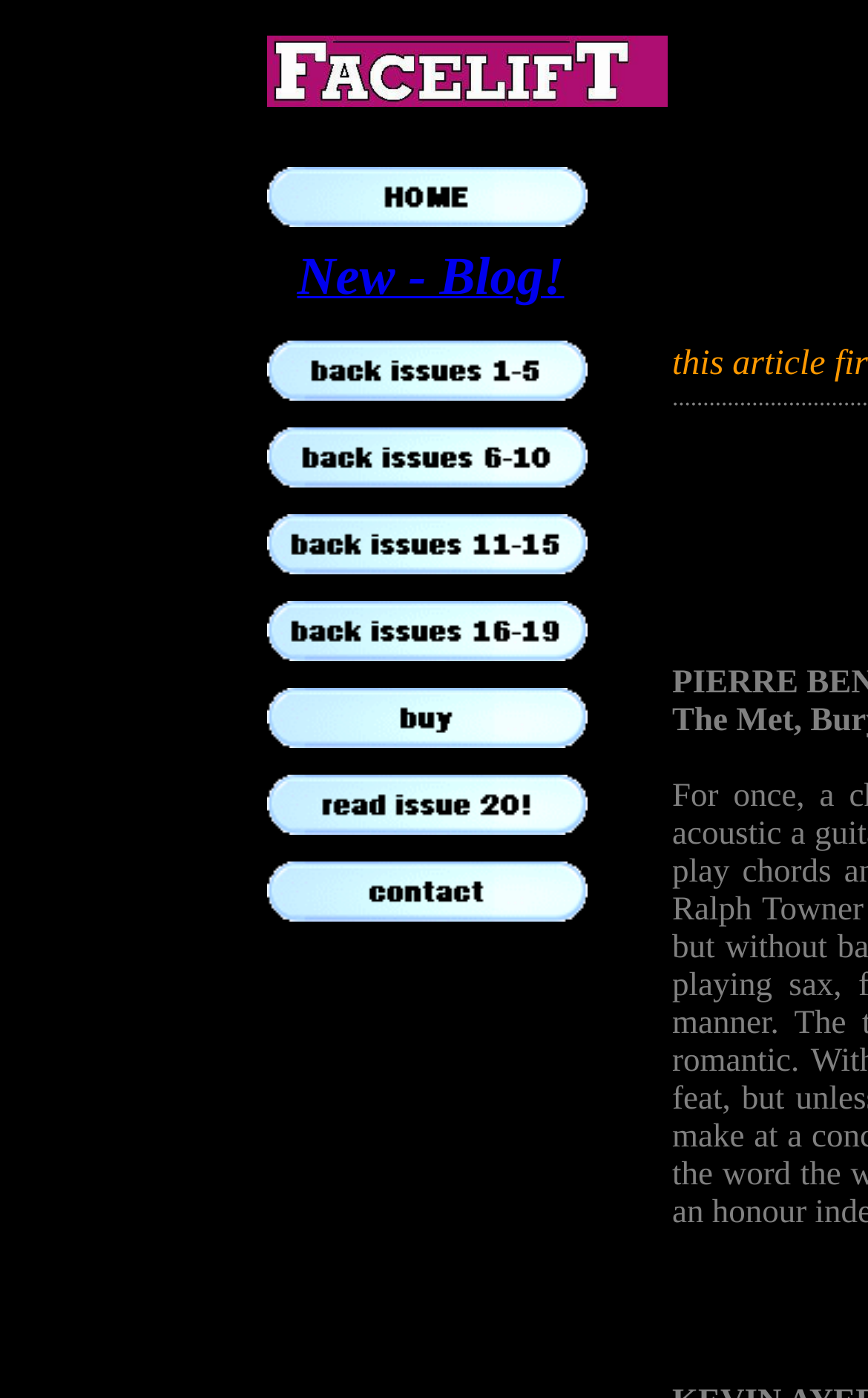Find the bounding box coordinates of the element to click in order to complete the given instruction: "View the blog."

[0.342, 0.189, 0.65, 0.217]